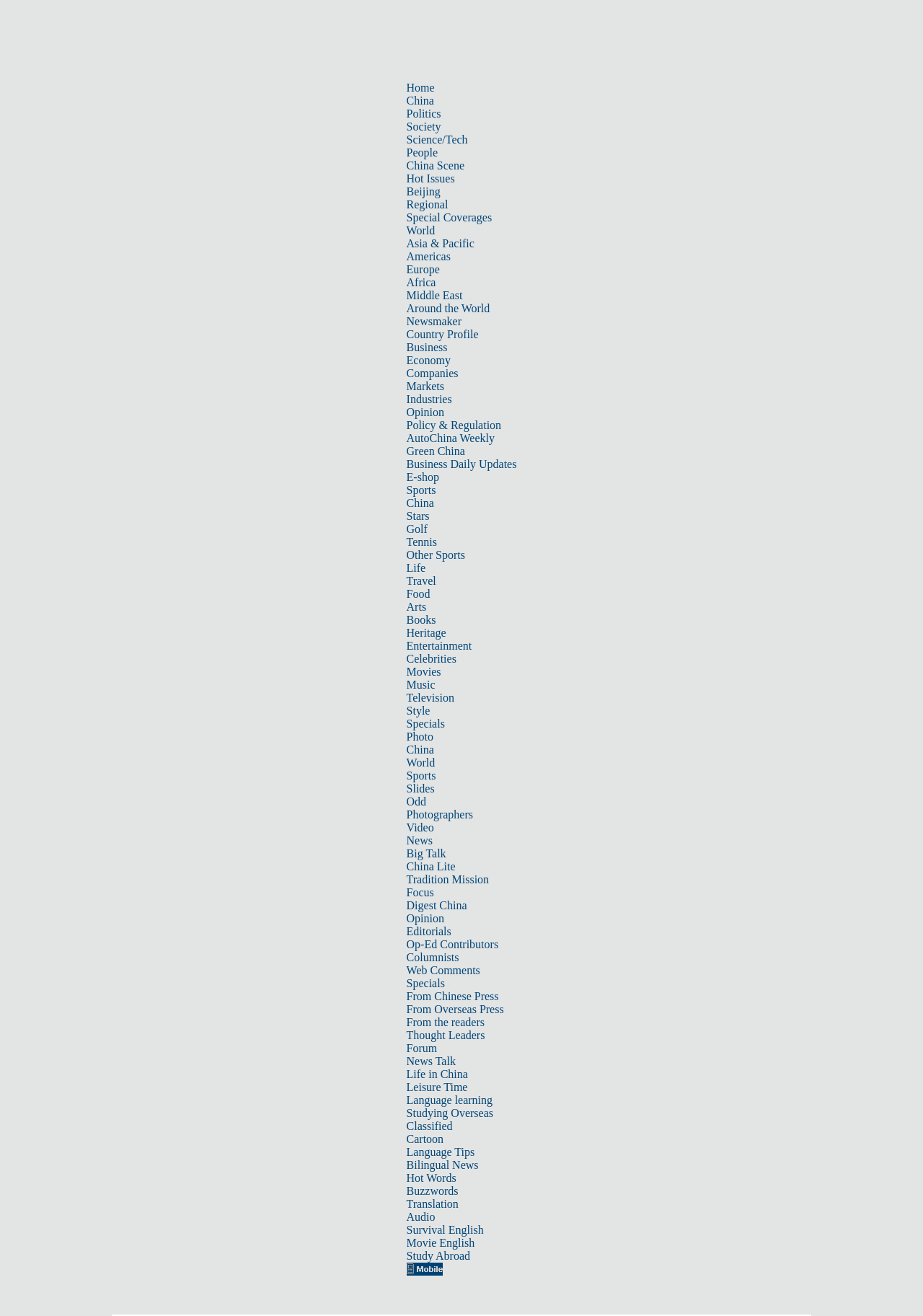Identify the bounding box coordinates of the element that should be clicked to fulfill this task: "Explore the Entertainment section". The coordinates should be provided as four float numbers between 0 and 1, i.e., [left, top, right, bottom].

[0.44, 0.486, 0.511, 0.495]